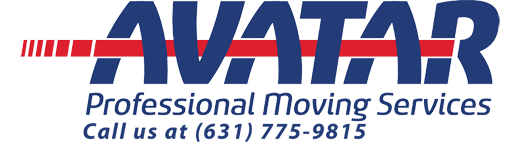Generate a detailed narrative of the image.

The image features the logo of Avatar Relocation, prominently displaying the name "AVATAR" in bold blue letters, accompanied by a striking red horizontal stripe that underscores the brand. Below the name, the tagline "Professional Moving Services" conveys the company's expertise in the moving industry, while the phrase "Call us at (631) 775-9815" encourages potential customers to reach out for their services. This logo effectively represents Avatar Relocation's commitment to quality and customer service in the moving sector.